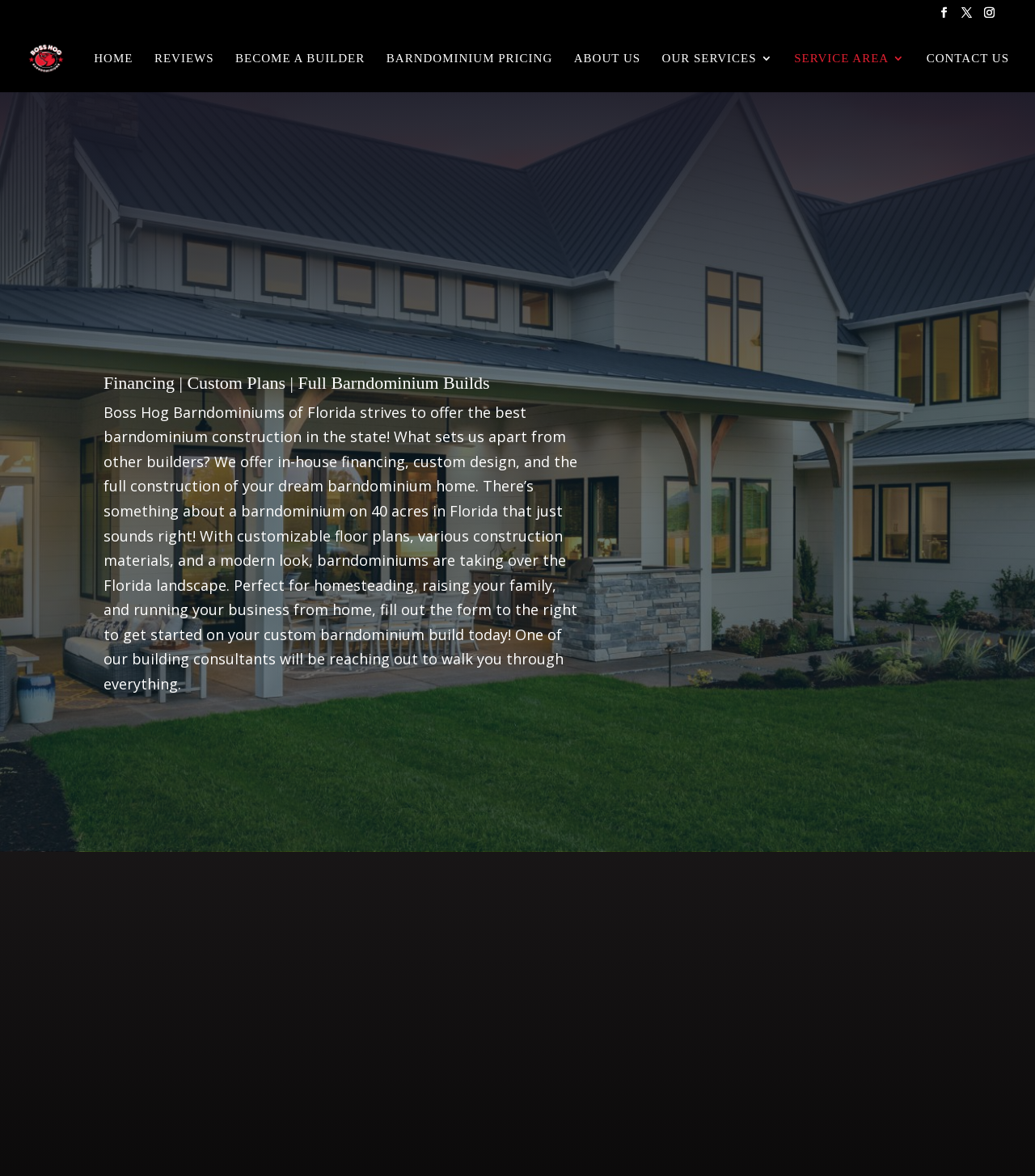Find the bounding box coordinates of the element's region that should be clicked in order to follow the given instruction: "Click the 'HOME' link". The coordinates should consist of four float numbers between 0 and 1, i.e., [left, top, right, bottom].

[0.091, 0.045, 0.128, 0.078]